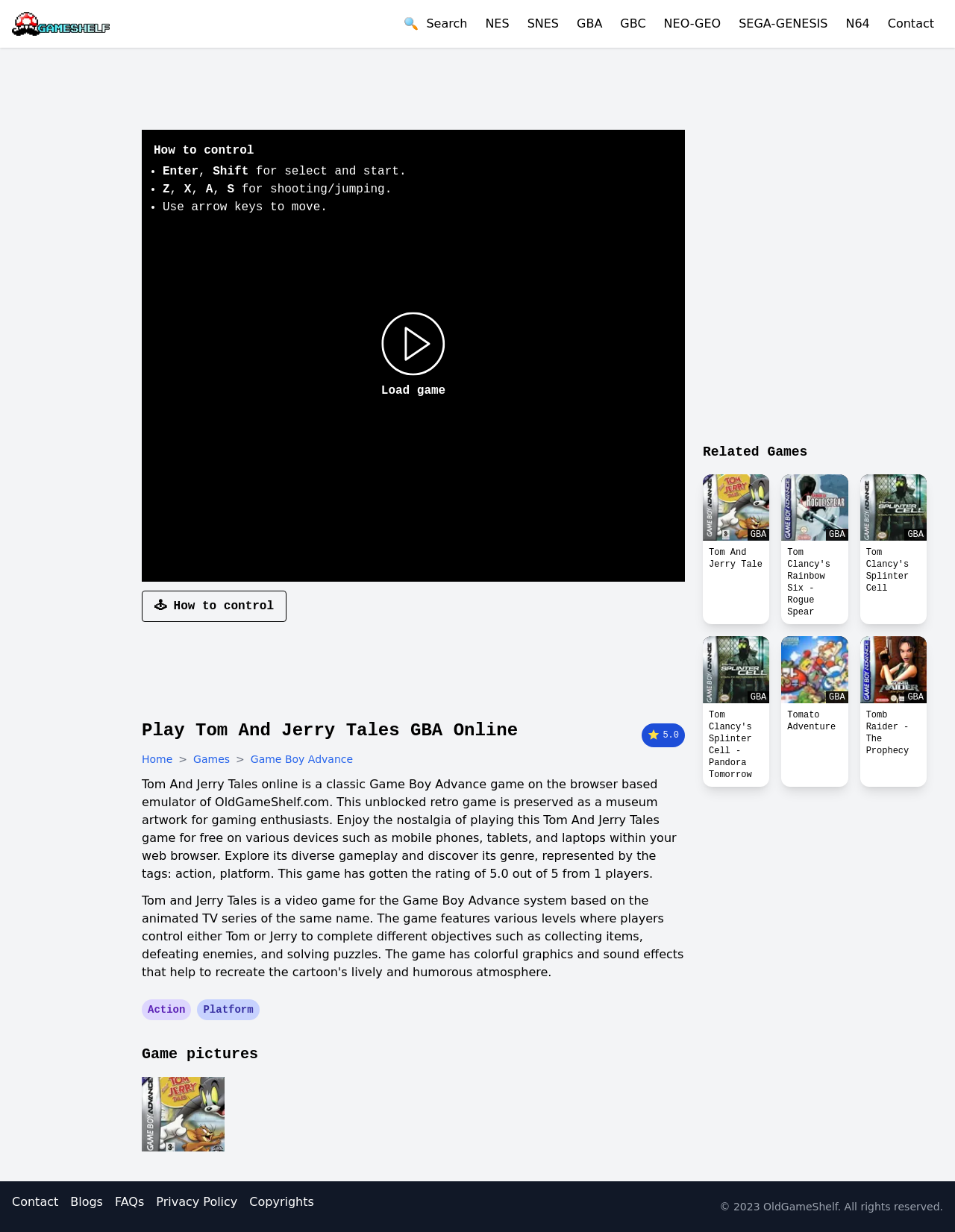Given the element description Game Boy Advance, identify the bounding box coordinates for the UI element on the webpage screenshot. The format should be (top-left x, top-left y, bottom-right x, bottom-right y), with values between 0 and 1.

[0.262, 0.61, 0.37, 0.622]